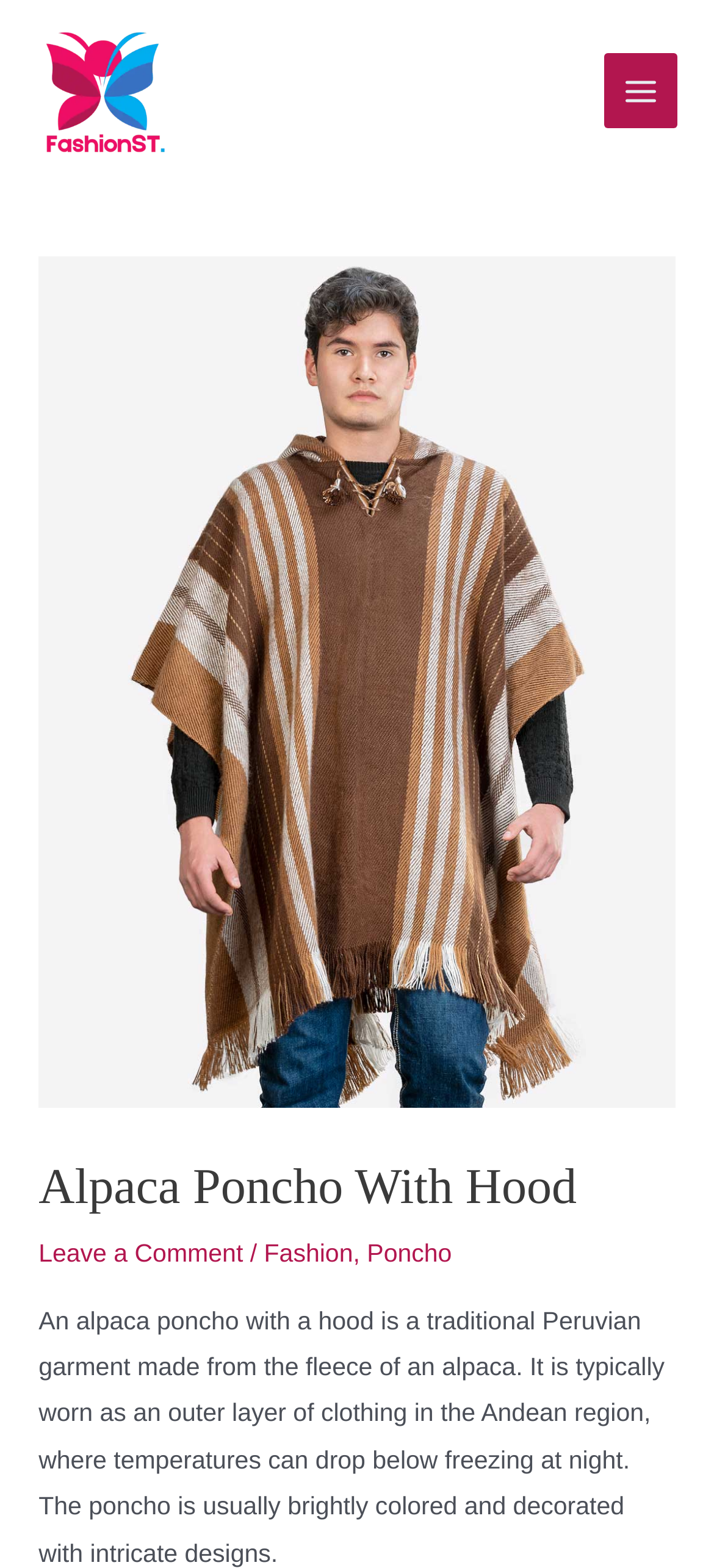Please find the bounding box for the following UI element description. Provide the coordinates in (top-left x, top-left y, bottom-right x, bottom-right y) format, with values between 0 and 1: Fashion

[0.37, 0.791, 0.494, 0.808]